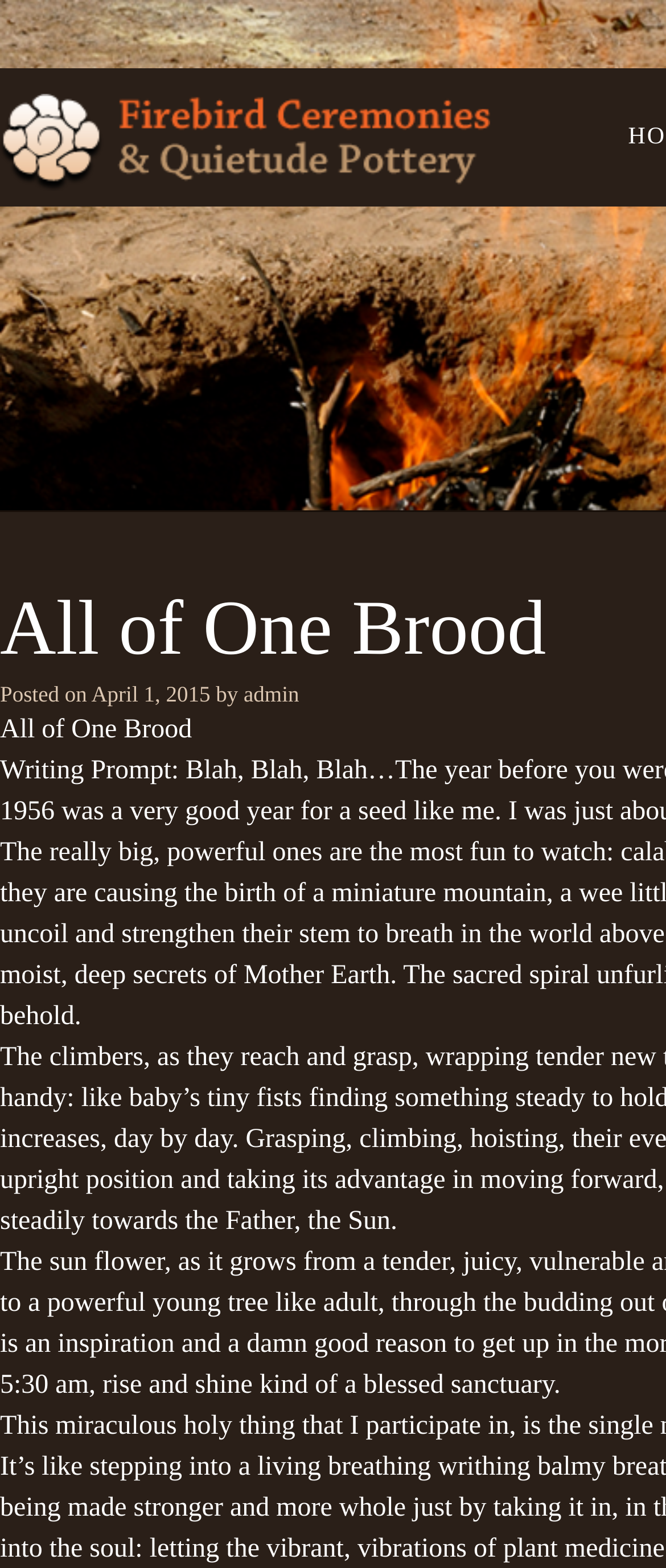Please analyze the image and give a detailed answer to the question:
What is the title of the post?

I found a static text element 'All of One Brood' which is likely to be the title of the post. This element is located below the main heading and has a similar structure to the main heading, which further supports this conclusion.